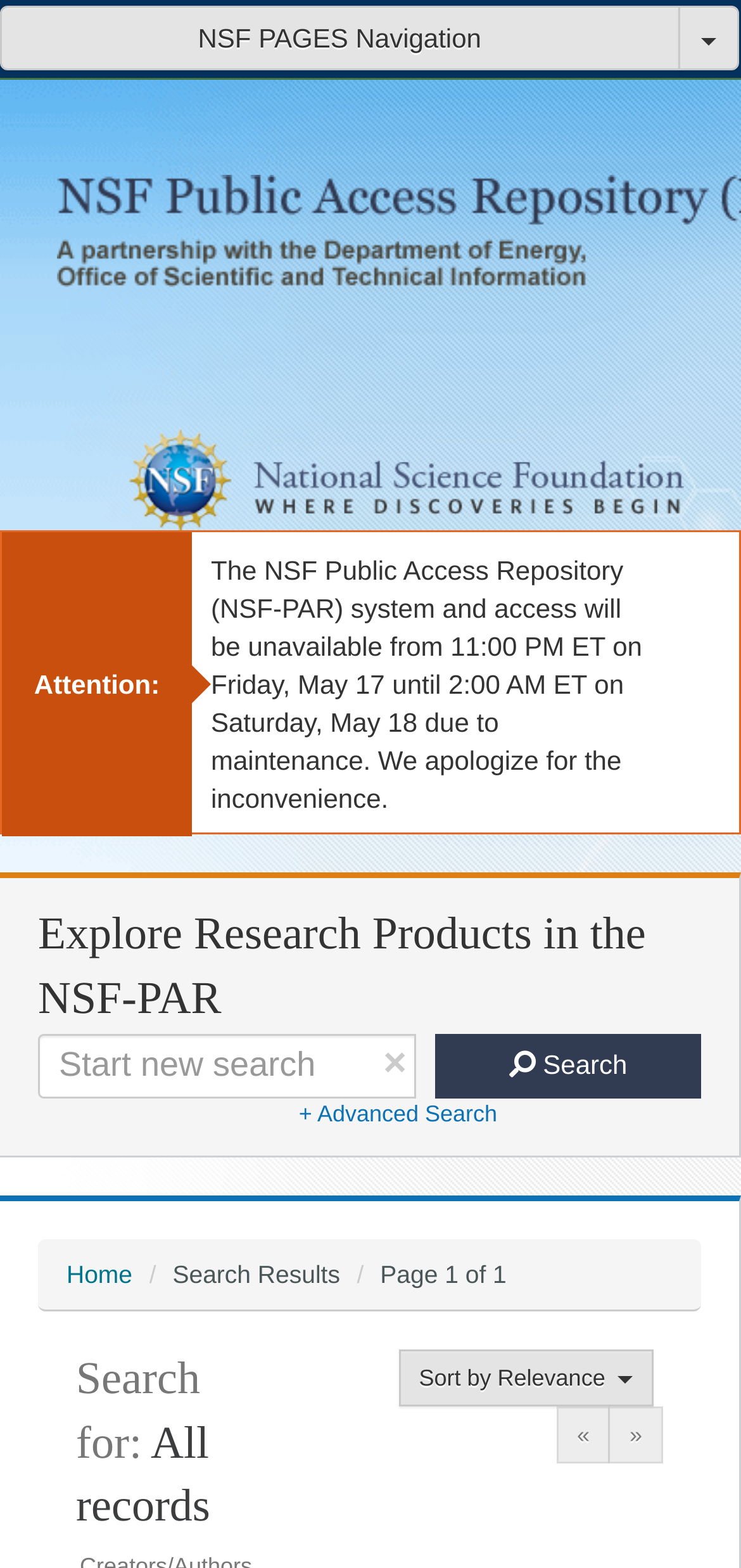Provide a short, one-word or phrase answer to the question below:
What is the current status of the NSF Public Access Repository?

Unavailable due to maintenance